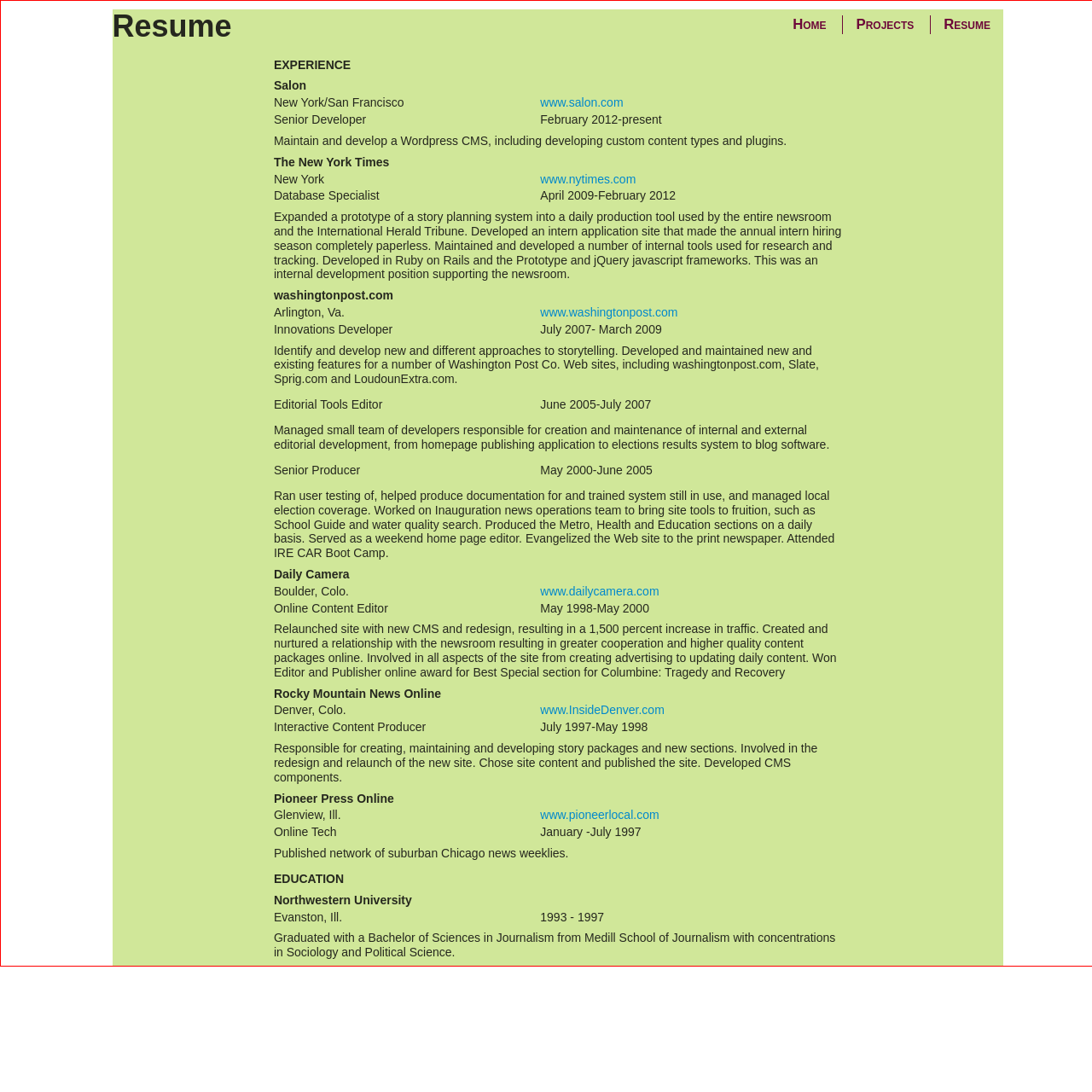Create a detailed narrative describing the layout and content of the webpage.

This webpage is a personal resume or portfolio of Danylo Berko, a journalist, developer, and hunter-gatherer. At the top, there are three navigation links: "Home", "Projects", and "Resume". Below these links, there is a heading that reads "Resume". 

The majority of the page is dedicated to a table that outlines Berko's work experience. The table has two columns, with the left column listing the company or organization and the right column providing a brief description of Berko's role and accomplishments. There are 10 rows in the table, each representing a different job or position held by Berko.

The companies and organizations listed include Salon, The New York Times, washingtonpost.com, Daily Camera, Rocky Mountain News Online, and Pioneer Press Online. Berko's roles have included Senior Developer, Database Specialist, Innovations Developer, Editorial Tools Editor, and Online Content Editor, among others.

The descriptions of Berko's roles and accomplishments are detailed and provide insight into his skills and experience. They include information about specific projects he worked on, technologies he used, and achievements he earned. There are also several links to the websites of the companies and organizations he has worked for.